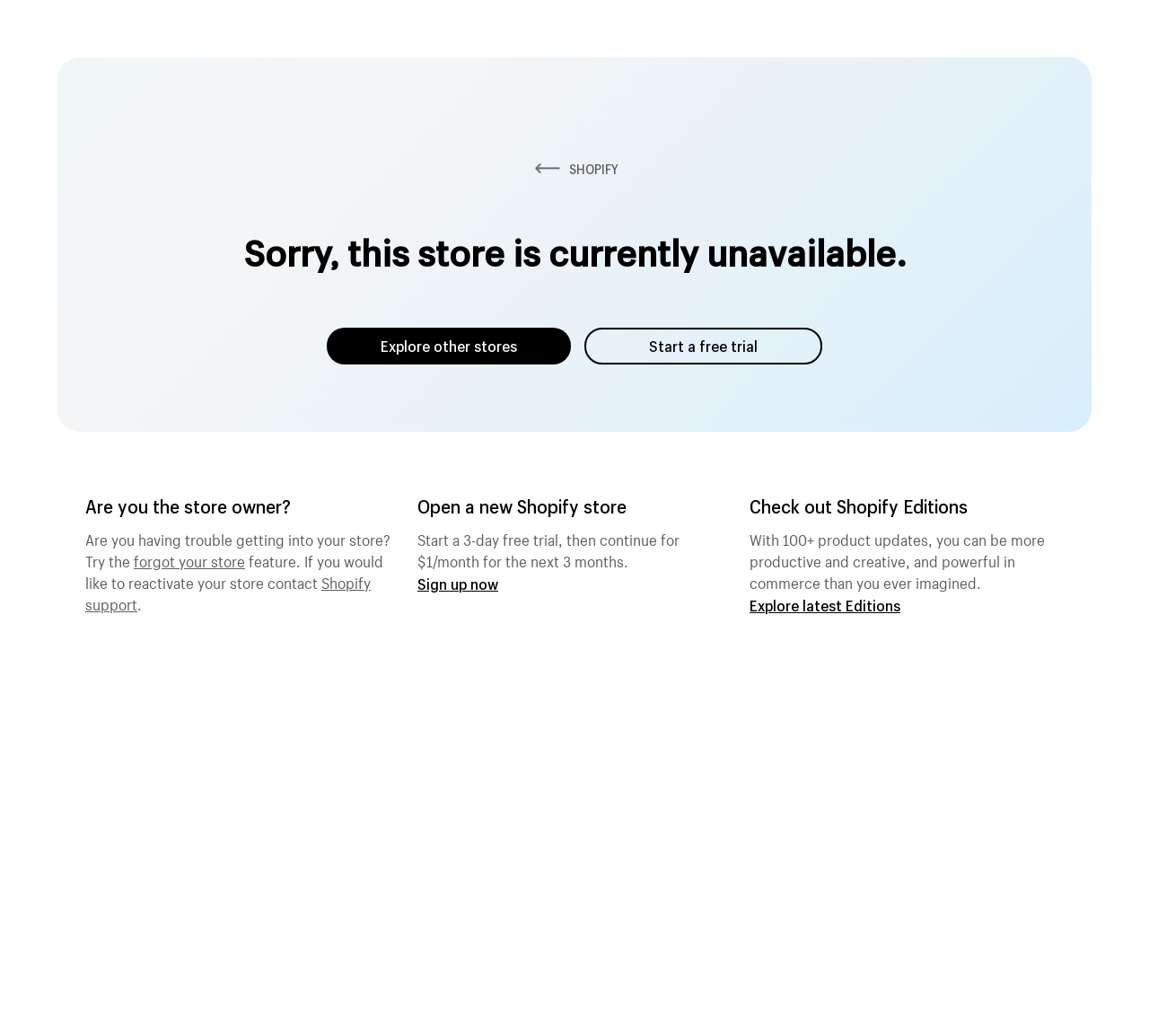Can you give a detailed response to the following question using the information from the image? What is the purpose of Shopify Editions?

Shopify Editions is intended to help users be more productive and creative in commerce, as described in the text 'With 100+ product updates, you can be more productive and creative, and powerful in commerce than you ever imagined.' on the webpage.